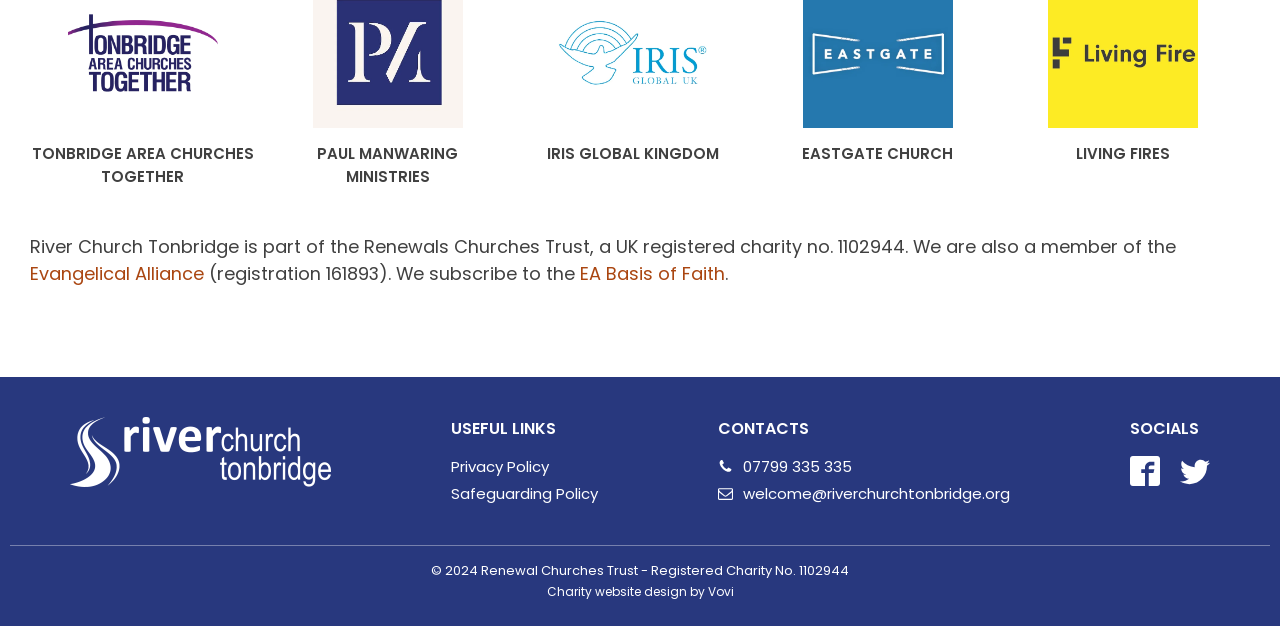What is the phone number to call?
Can you provide an in-depth and detailed response to the question?

The phone number can be found next to the 'Call Us Link' button, which is located in the 'CONTACTS' section of the webpage.